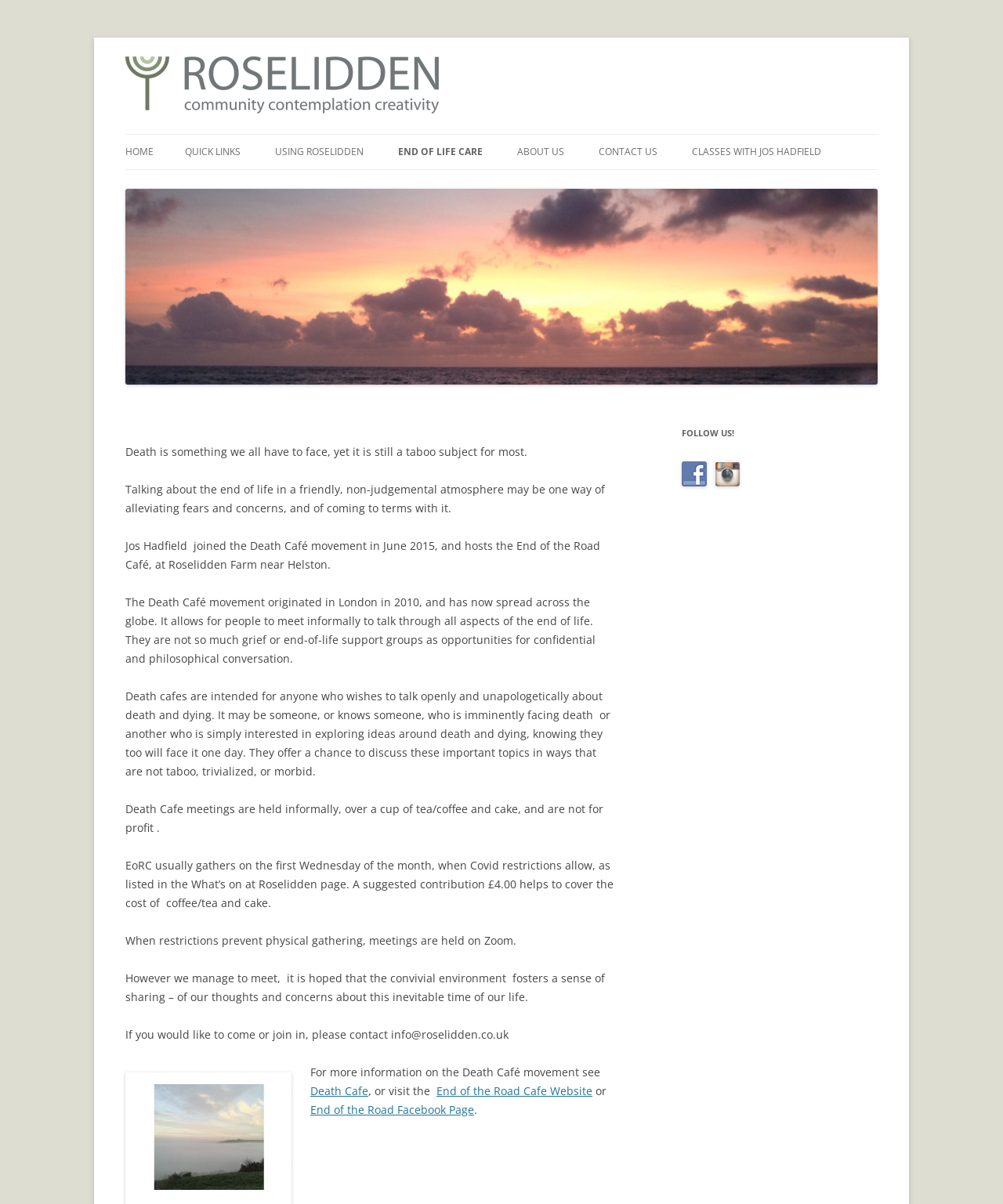What is the purpose of the Death Cafe movement?
Your answer should be a single word or phrase derived from the screenshot.

To talk about death and dying